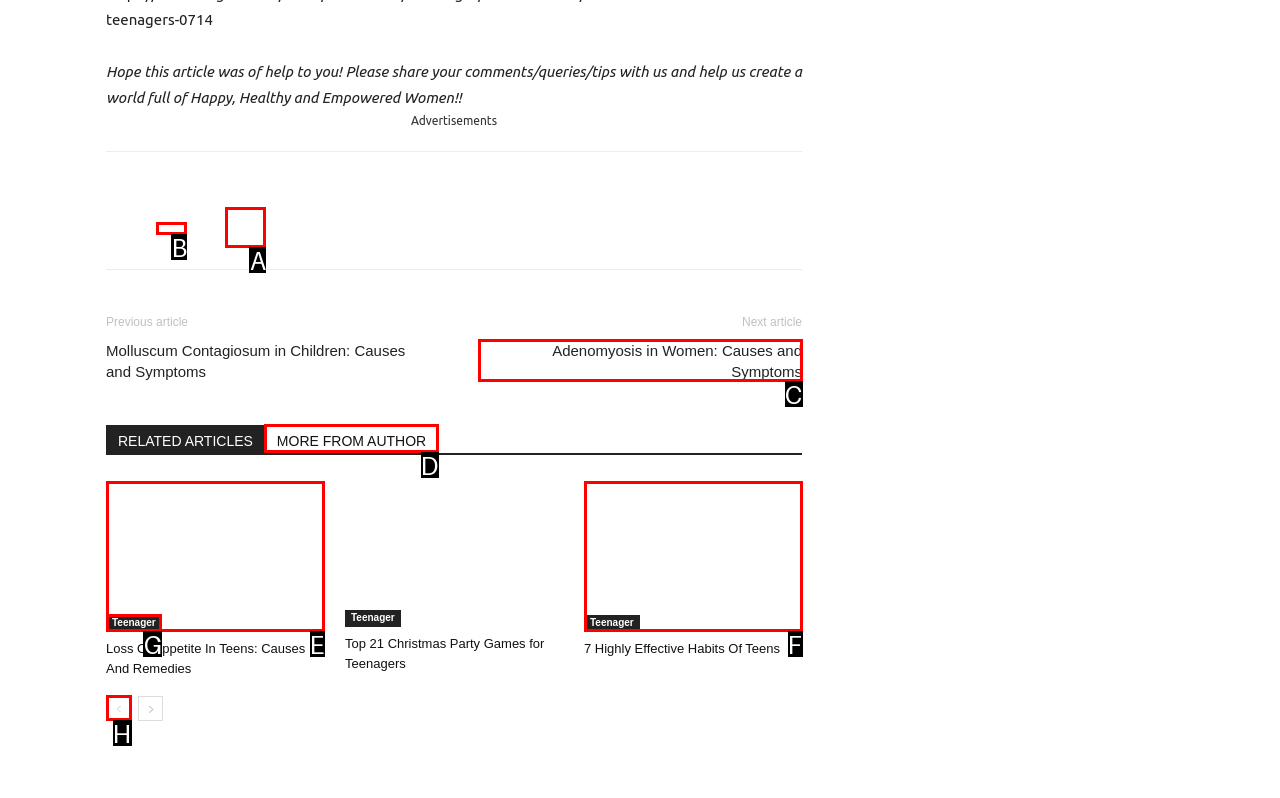Select the letter of the UI element you need to click on to fulfill this task: Share. Write down the letter only.

B